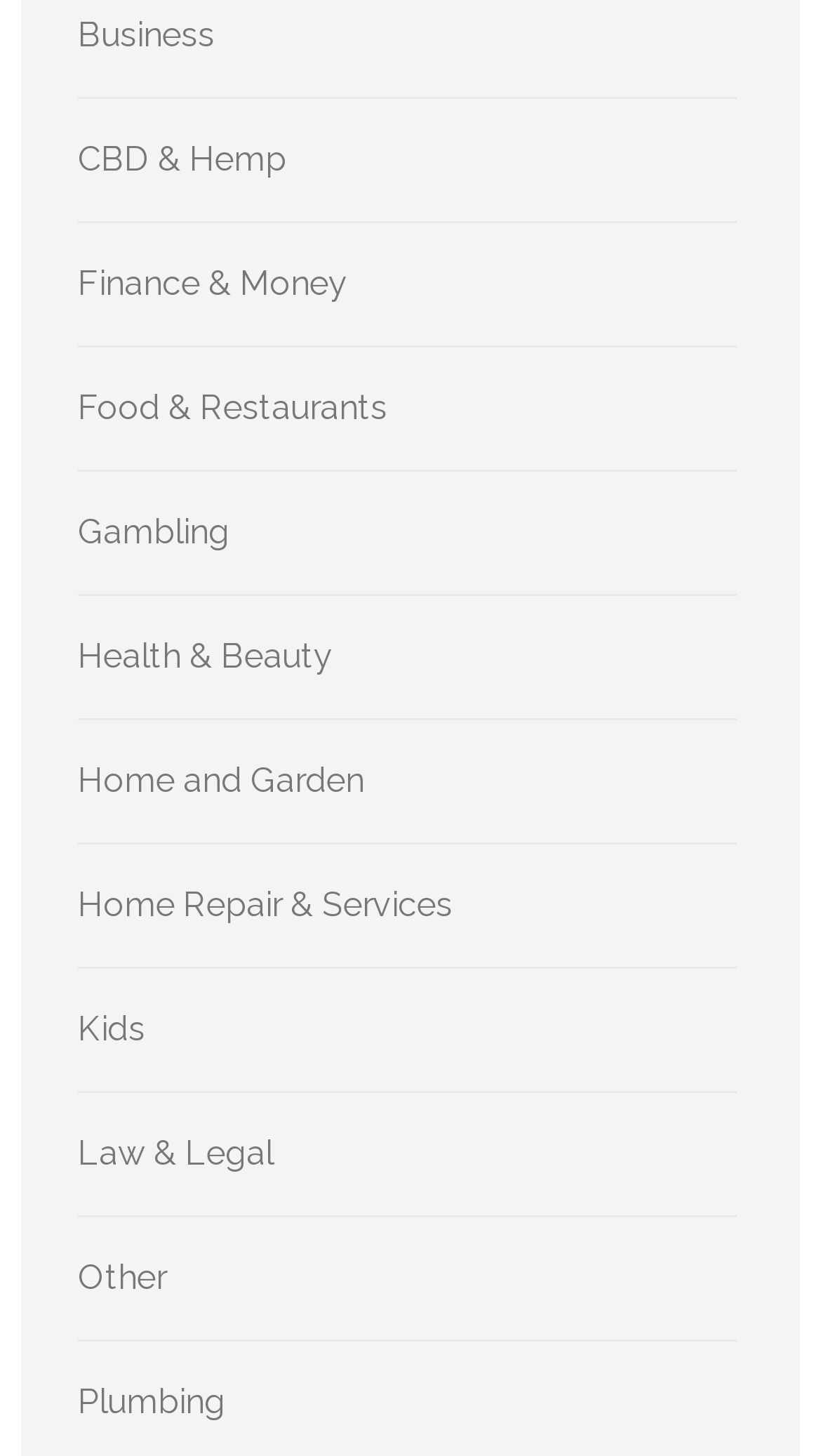Identify the bounding box for the UI element that is described as follows: "Other".

[0.095, 0.864, 0.203, 0.892]